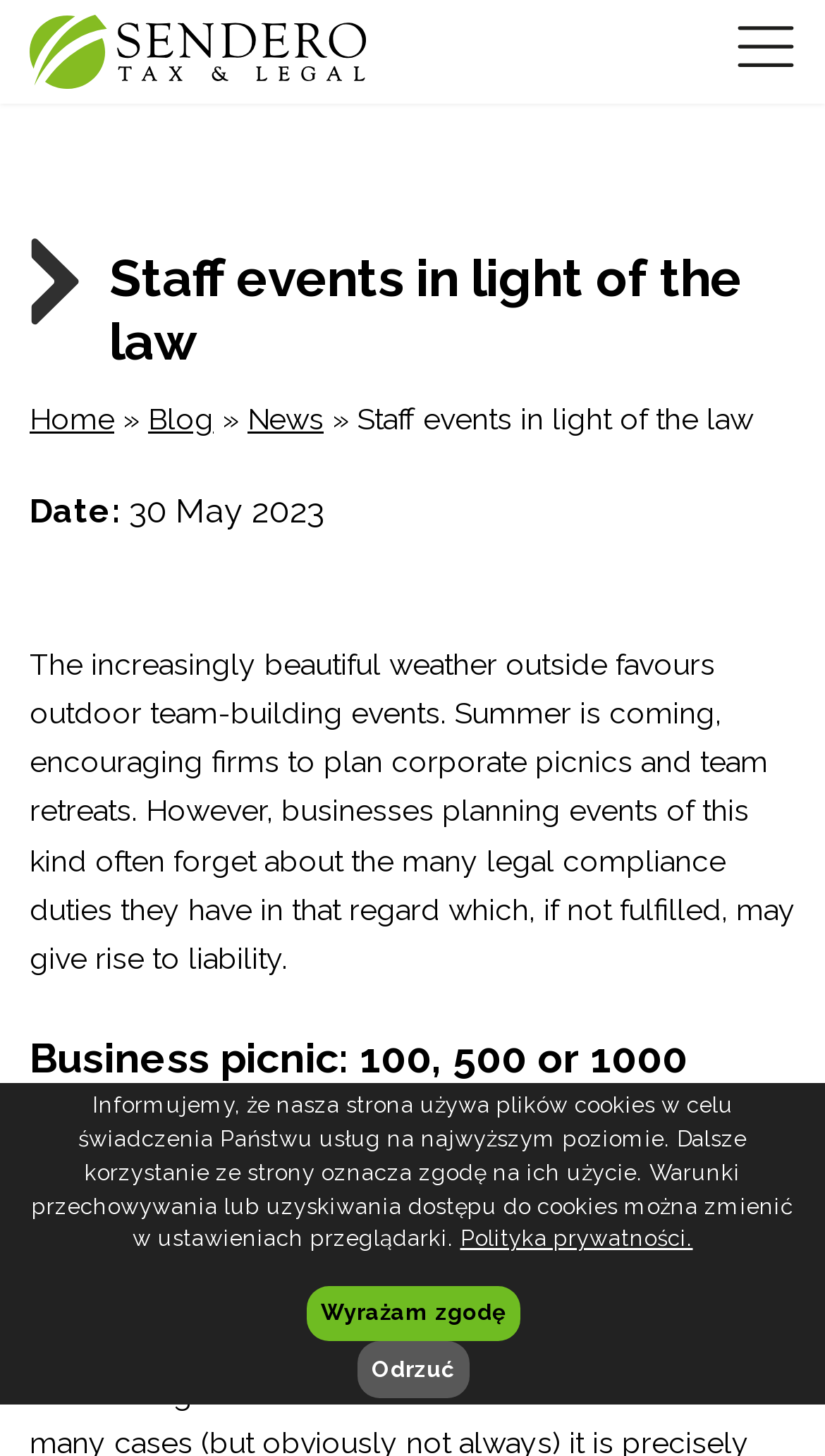Please find the bounding box coordinates of the element that you should click to achieve the following instruction: "Click the Sendero link". The coordinates should be presented as four float numbers between 0 and 1: [left, top, right, bottom].

[0.0, 0.0, 0.478, 0.071]